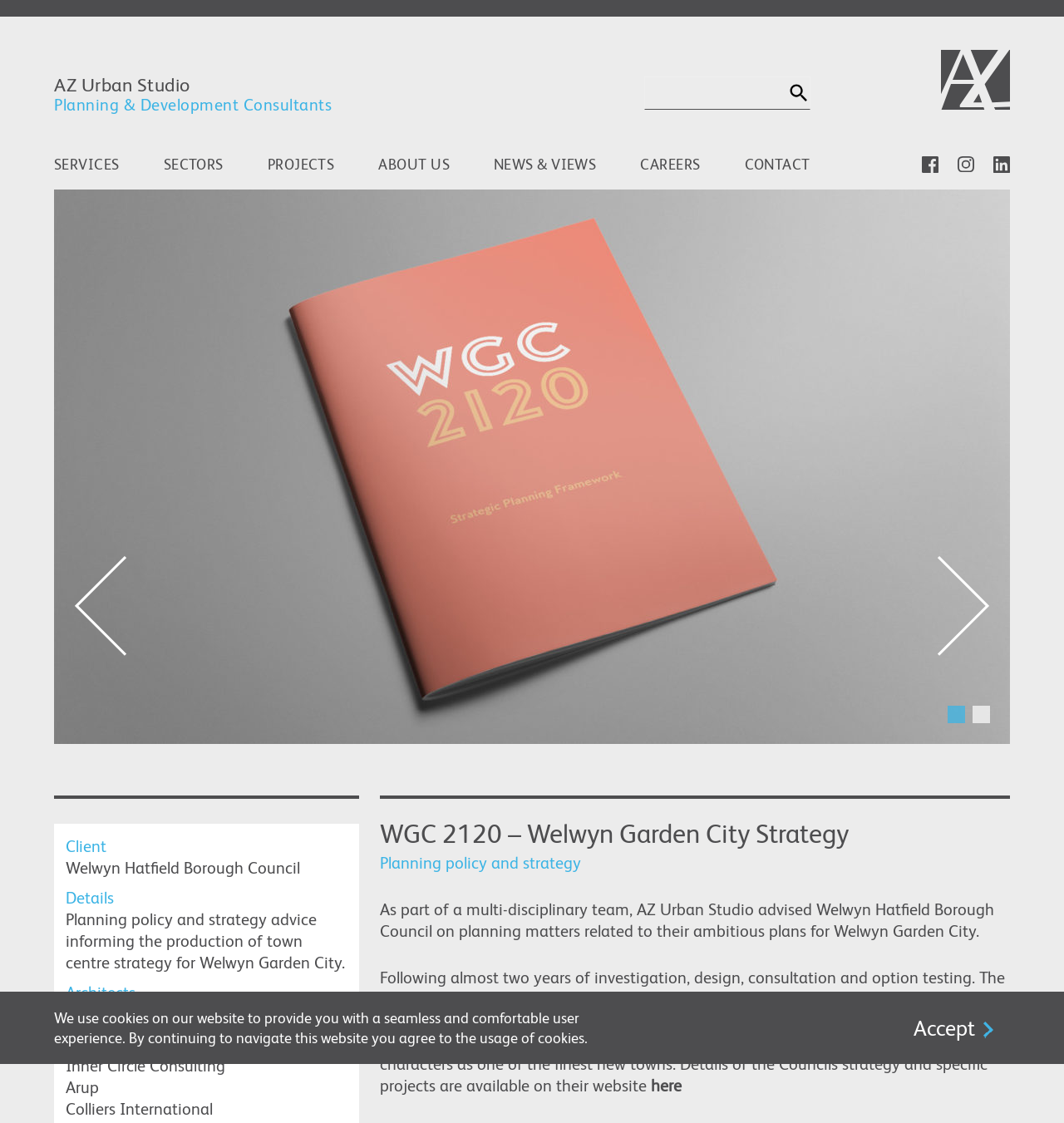What is the name of the strategy?
Refer to the screenshot and deliver a thorough answer to the question presented.

The name of the strategy can be found in the heading element with the text 'WGC 2120 – Welwyn Garden City Strategy' which is located in the middle of the webpage.